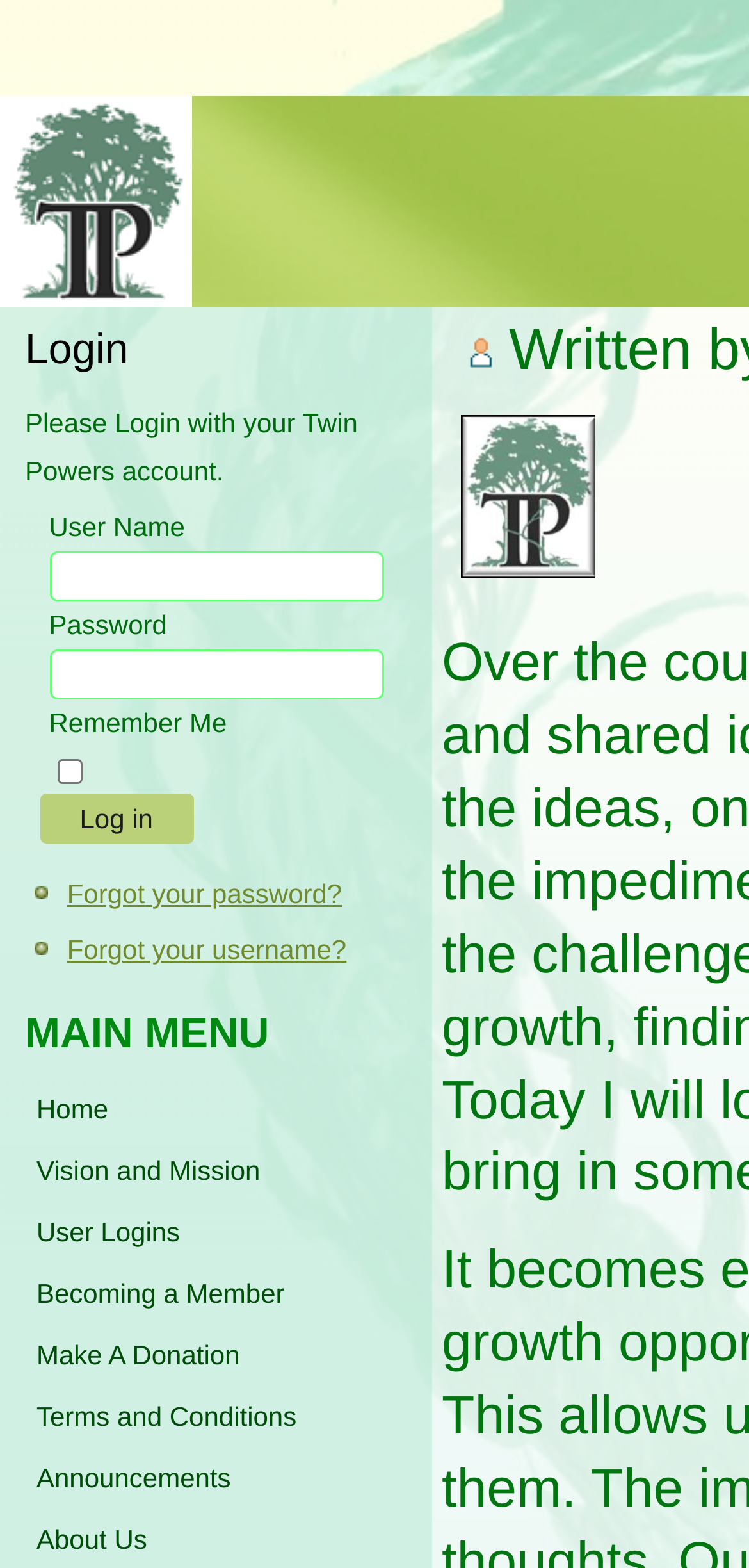Describe every aspect of the webpage in a detailed manner.

This webpage is a community platform focused on personal and spiritual growth. At the top left, there is a "Login" heading, followed by a login form with input fields for "User Name" and "Password", a "Remember Me" checkbox, and a "Log in" button. Below the login form, there are two links: "Forgot your password?" and "Forgot your username?".

To the right of the login section, there is a "Twin Powers Logo" image. Below the login section, there is a "MAIN MENU" heading, followed by a list of links, including "Home", "Vision and Mission", "User Logins", "Becoming a Member", "Make A Donation", "Terms and Conditions", and "Announcements". These links are arranged vertically, taking up most of the page's content area.